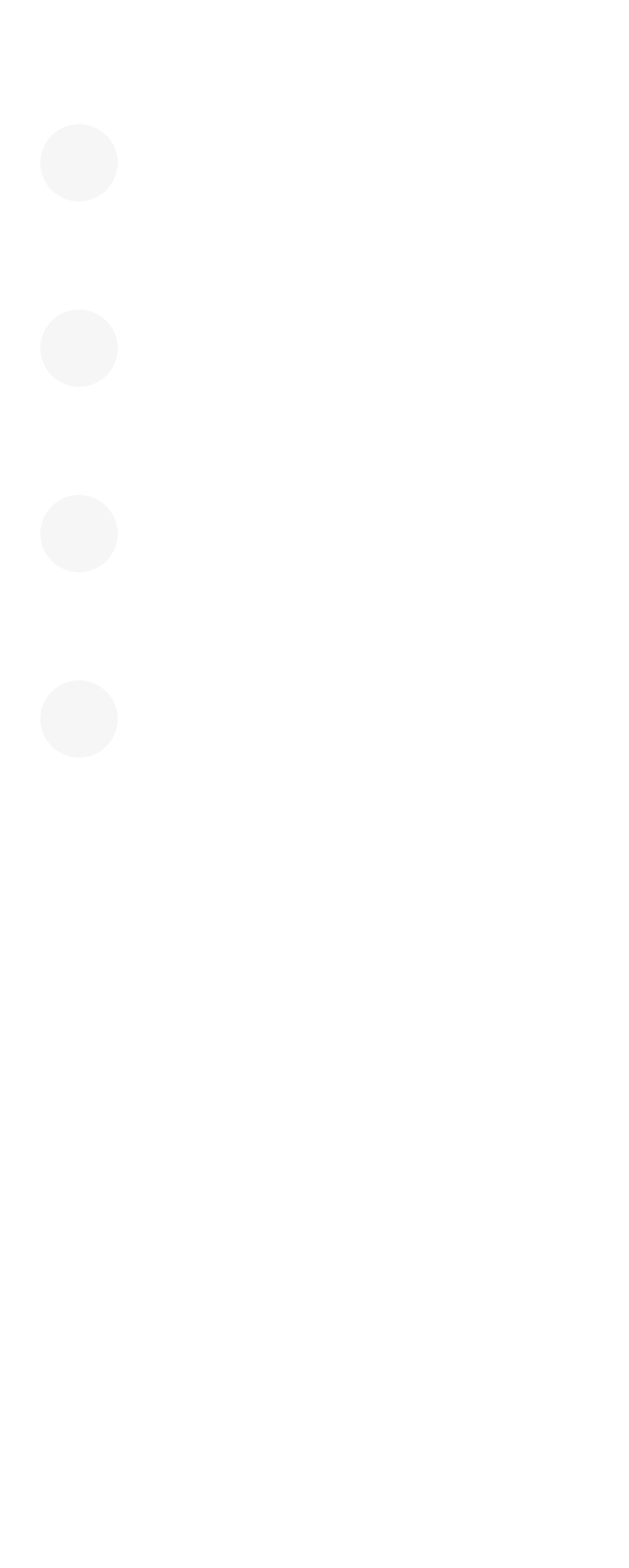Can you pinpoint the bounding box coordinates for the clickable element required for this instruction: "Learn more about the New Custom Home on the Colorado property"? The coordinates should be four float numbers between 0 and 1, i.e., [left, top, right, bottom].

None